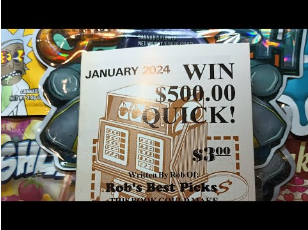Generate an elaborate caption for the image.

The image showcases a promotional ticket from January 2024, prominently displaying a bold message that reads, "WIN $500.00 QUICK!" The ticket is creatively designed with a visual representation of a slot machine and highlights that it costs $3.00 to play. Beneath the main message, it notes that this ticket is "Written By Rob Off," possibly indicating the author or creator behind the promotion. The ticket is positioned against a colorful backdrop of various scratch-off lottery cards, enhancing the excitement associated with lottery games and the potential for winning large cash prizes.